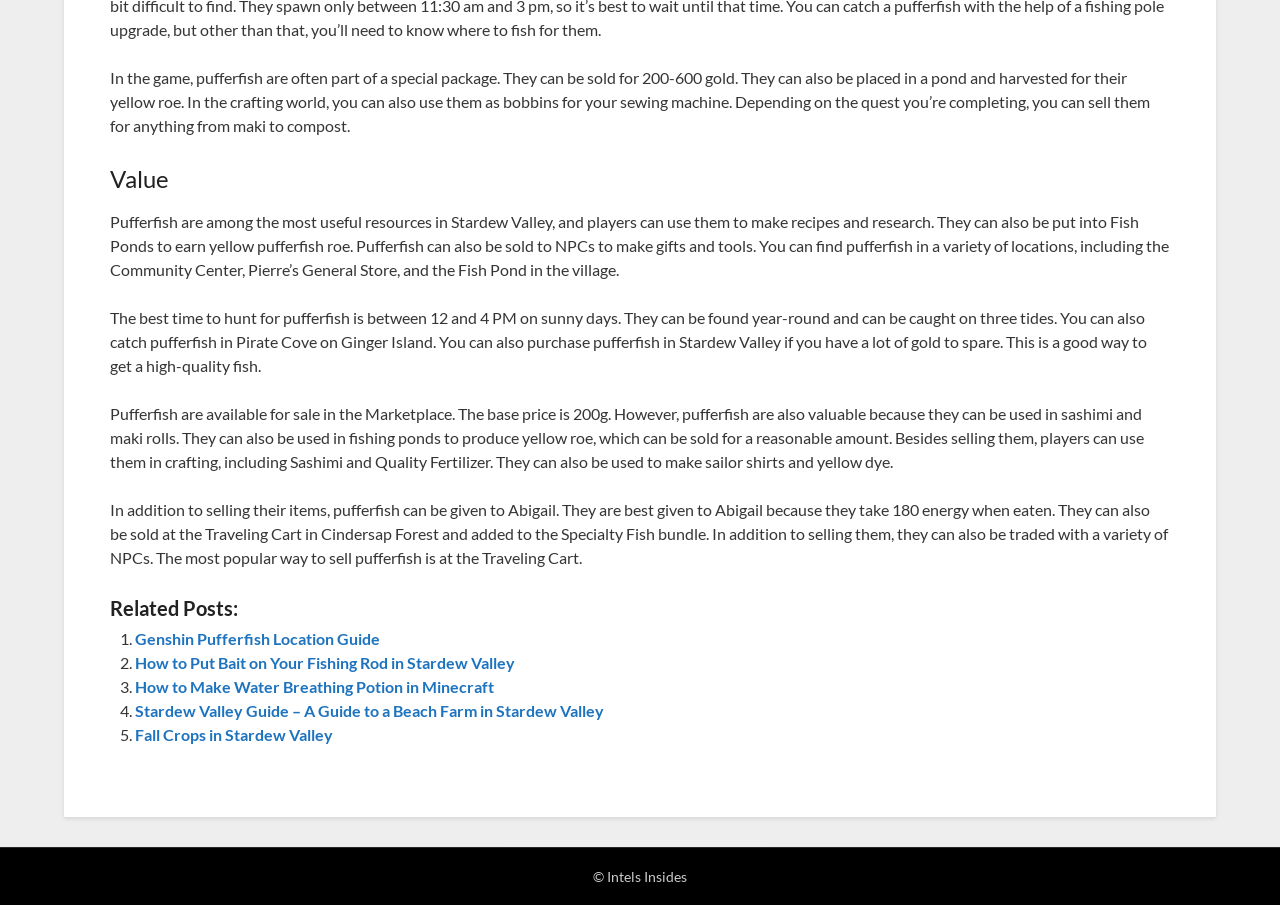Identify the bounding box for the UI element that is described as follows: "Fall Crops in Stardew Valley".

[0.106, 0.802, 0.26, 0.823]